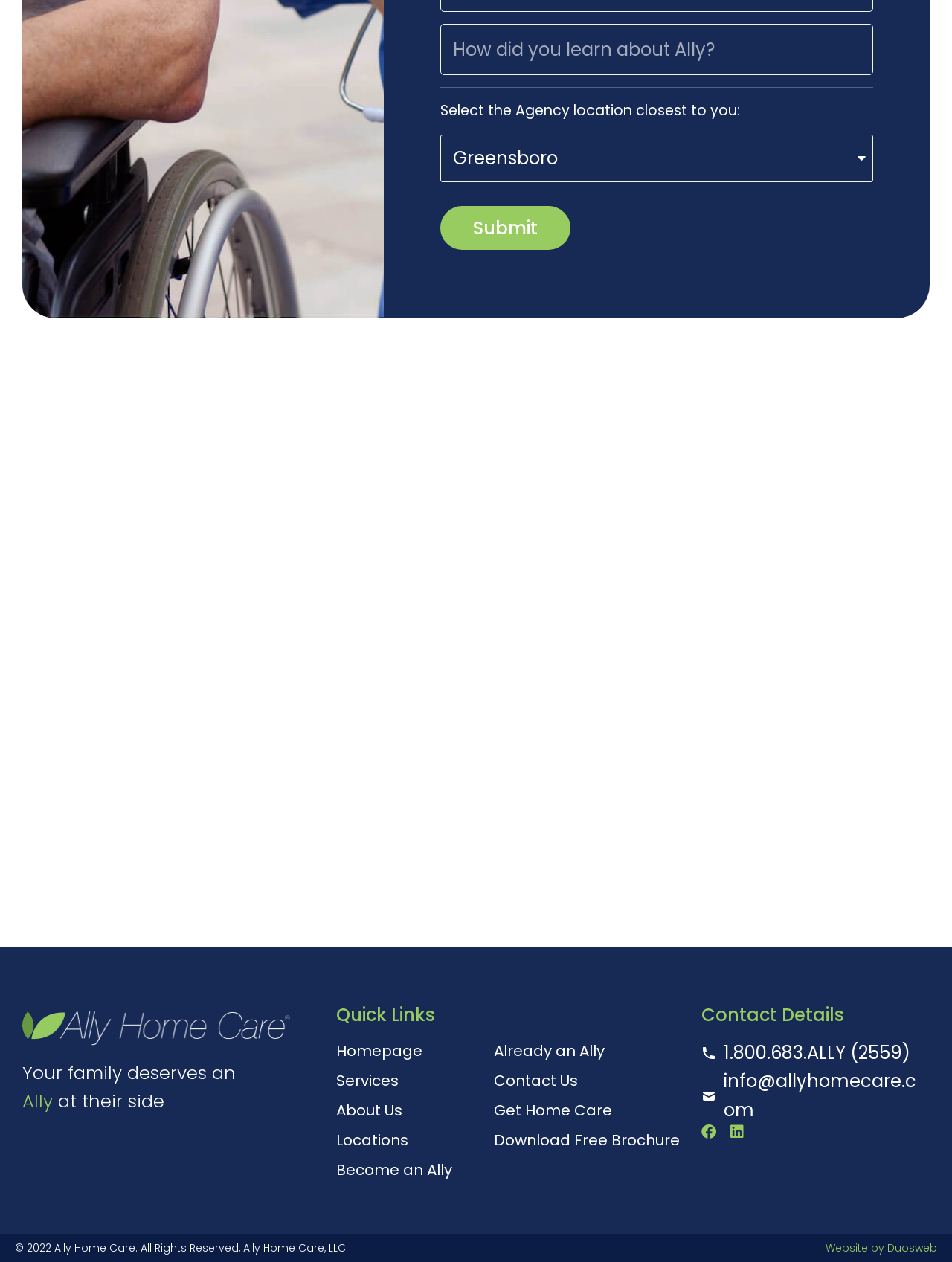Can you show the bounding box coordinates of the region to click on to complete the task described in the instruction: "select an agency location"?

[0.462, 0.106, 0.917, 0.144]